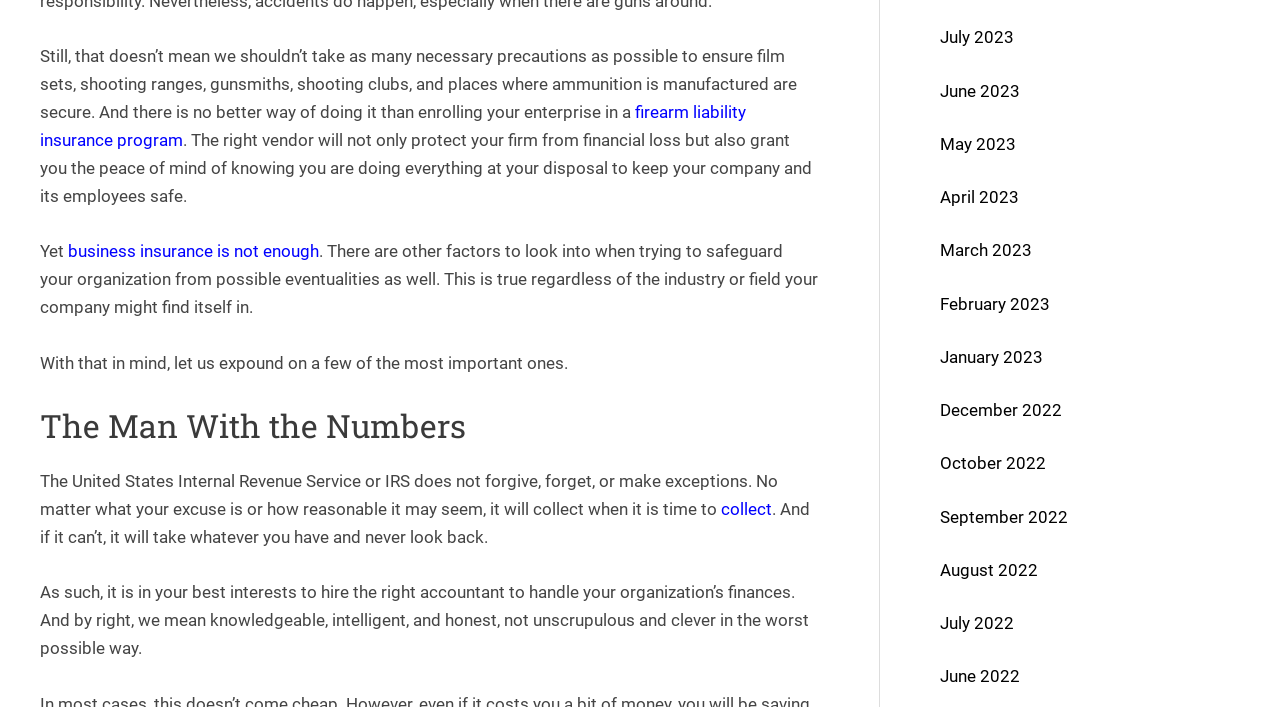From the element description firearm liability insurance program, predict the bounding box coordinates of the UI element. The coordinates must be specified in the format (top-left x, top-left y, bottom-right x, bottom-right y) and should be within the 0 to 1 range.

[0.031, 0.144, 0.583, 0.212]